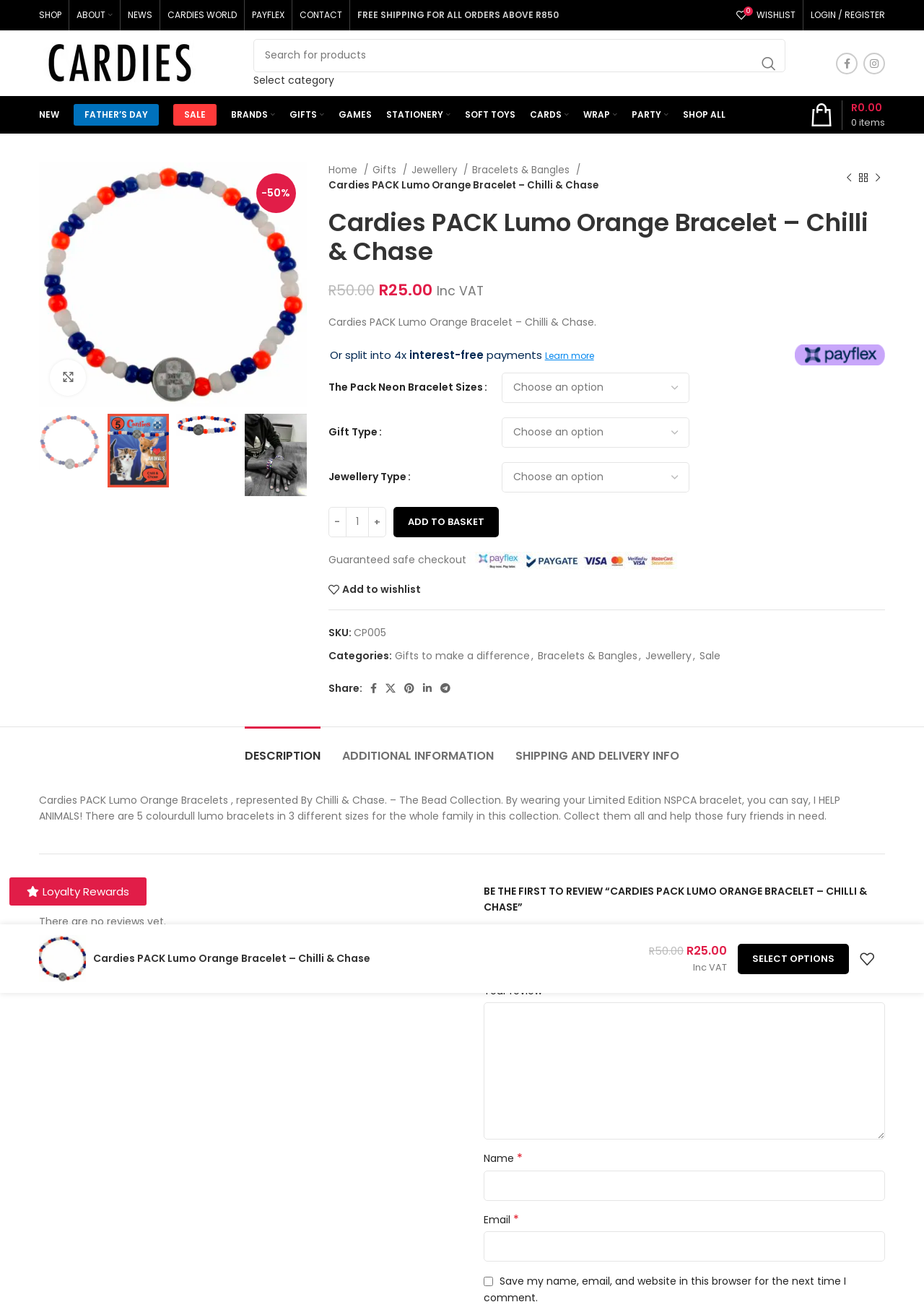Please locate the bounding box coordinates for the element that should be clicked to achieve the following instruction: "Add to wishlist". Ensure the coordinates are given as four float numbers between 0 and 1, i.e., [left, top, right, bottom].

[0.789, 0.001, 0.869, 0.023]